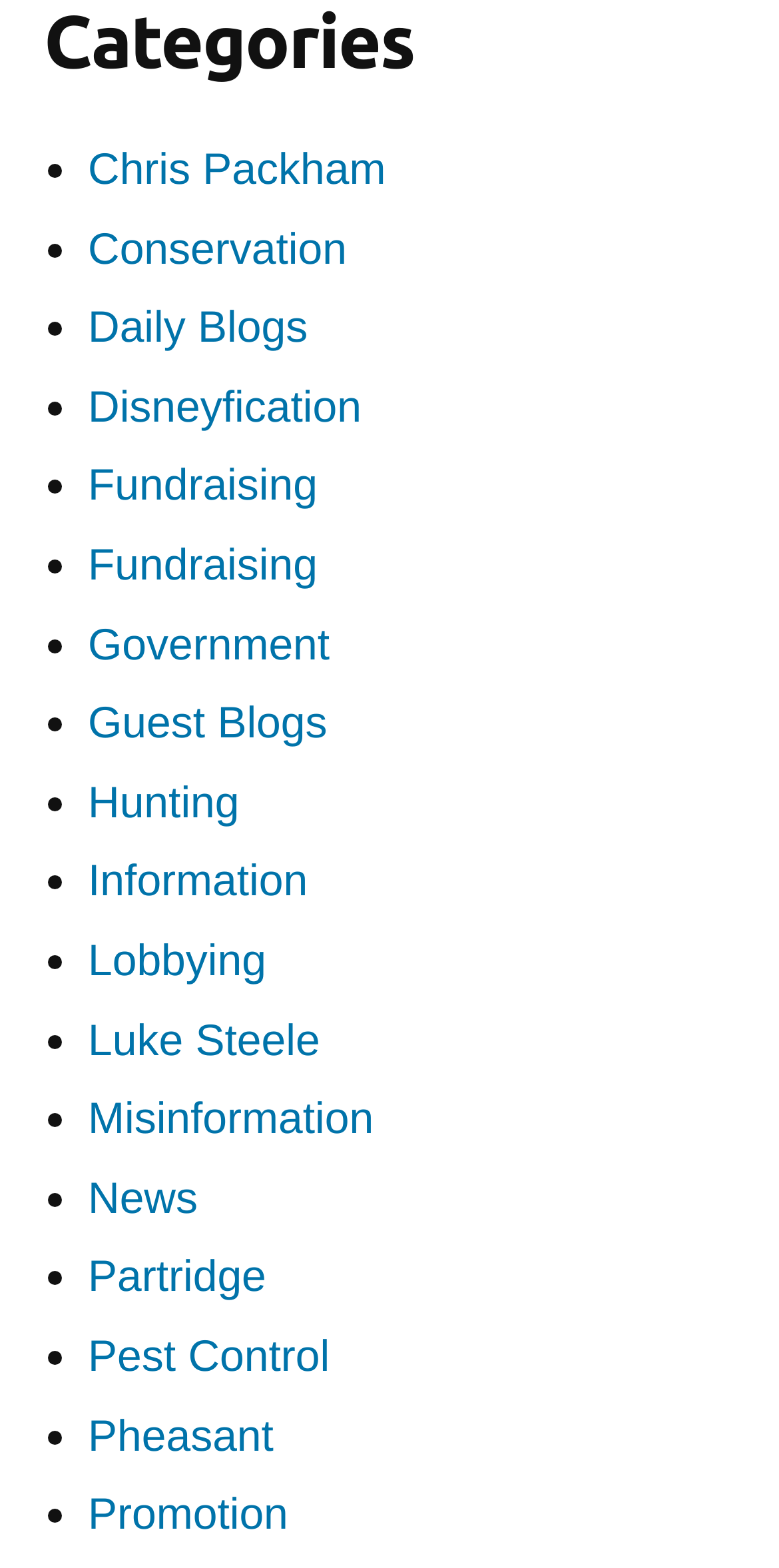What is the first link on the webpage?
Refer to the image and provide a one-word or short phrase answer.

Chris Packham